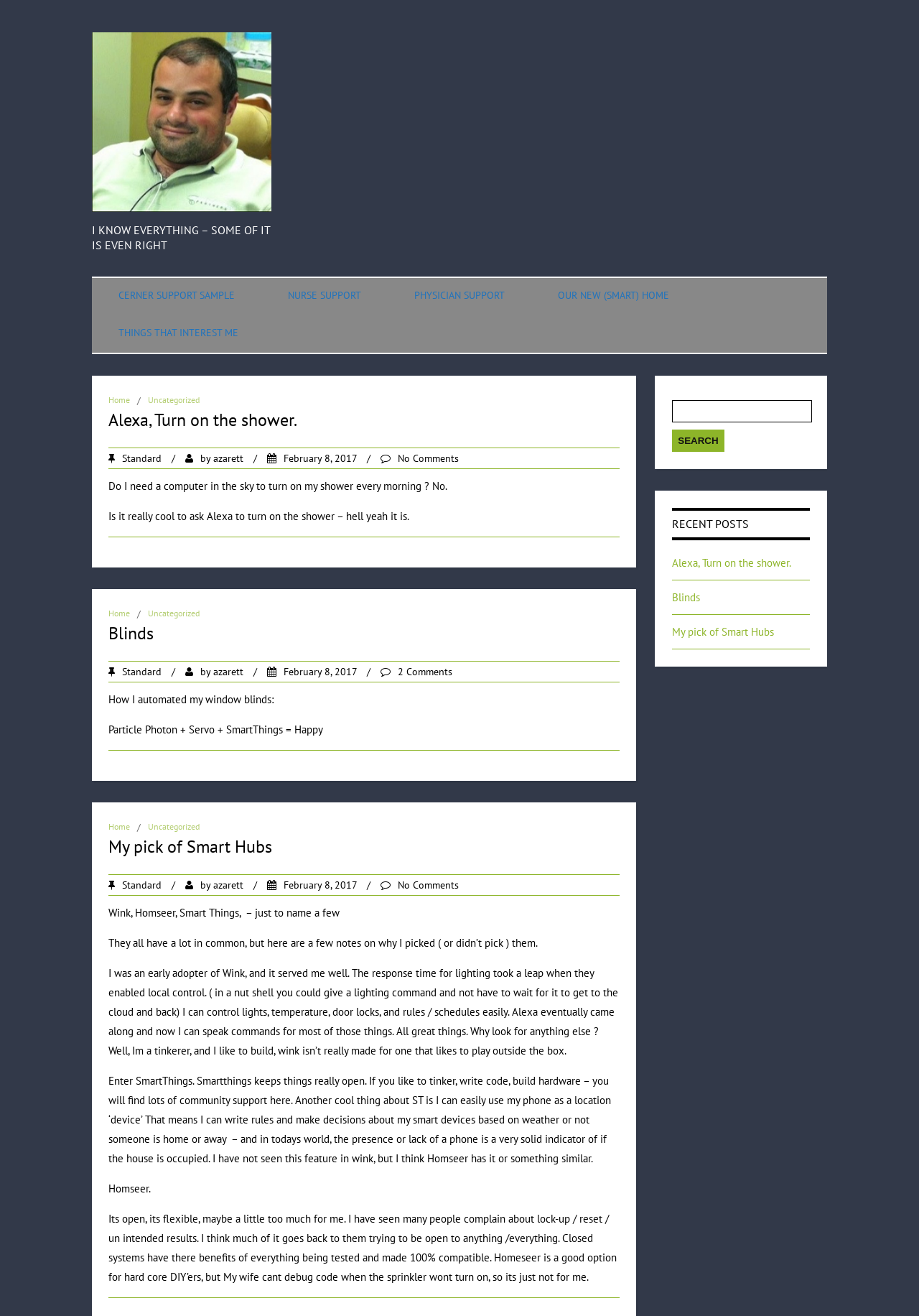What are the recent posts listed on the webpage?
Examine the image closely and answer the question with as much detail as possible.

I found the recent posts listed on the webpage by looking at the link elements that contain the titles of the blog posts. The recent posts are listed under the heading 'RECENT POSTS' and include 'Alexa, Turn on the shower.', 'Blinds', and 'My pick of Smart Hubs'.